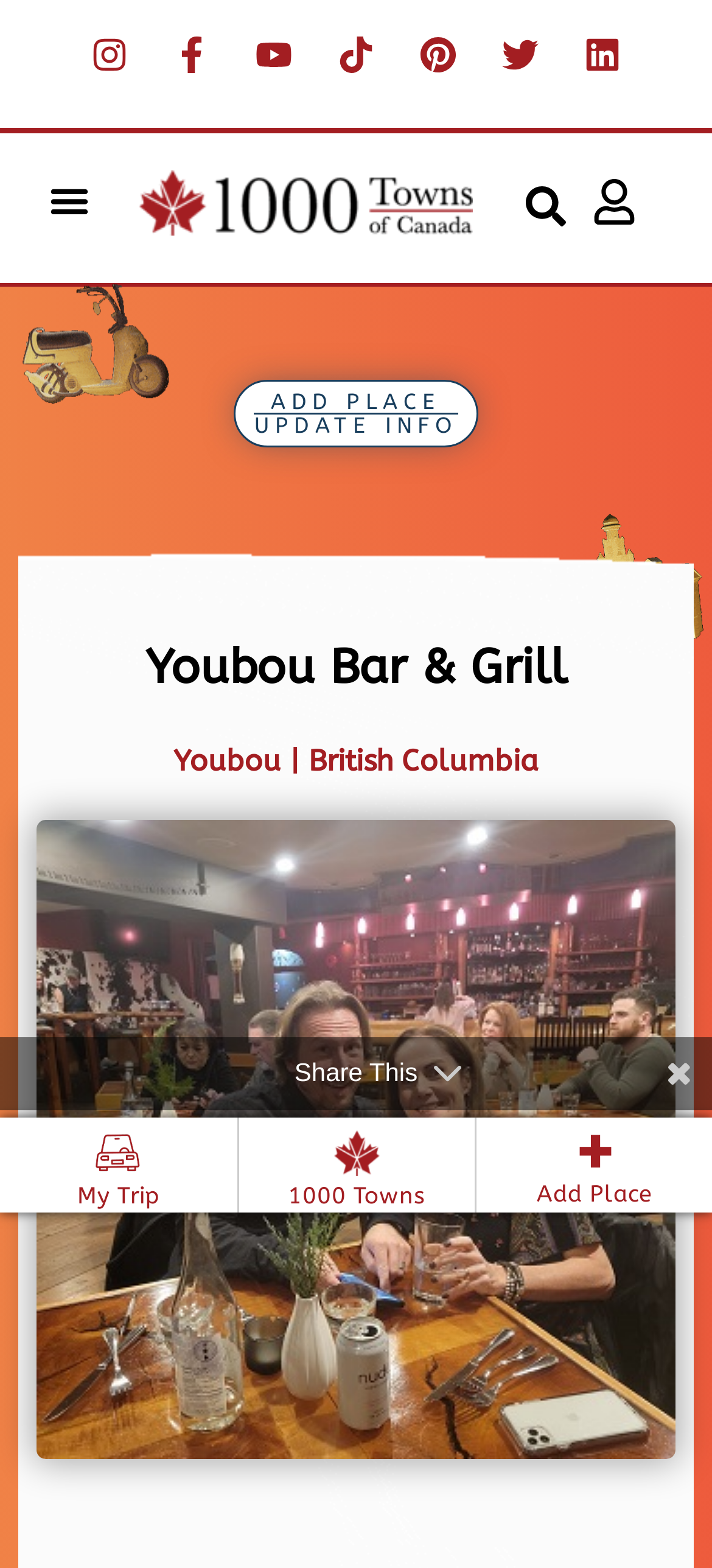Use a single word or phrase to answer this question: 
What is the location of the bar and grill?

Youbou, British Columbia